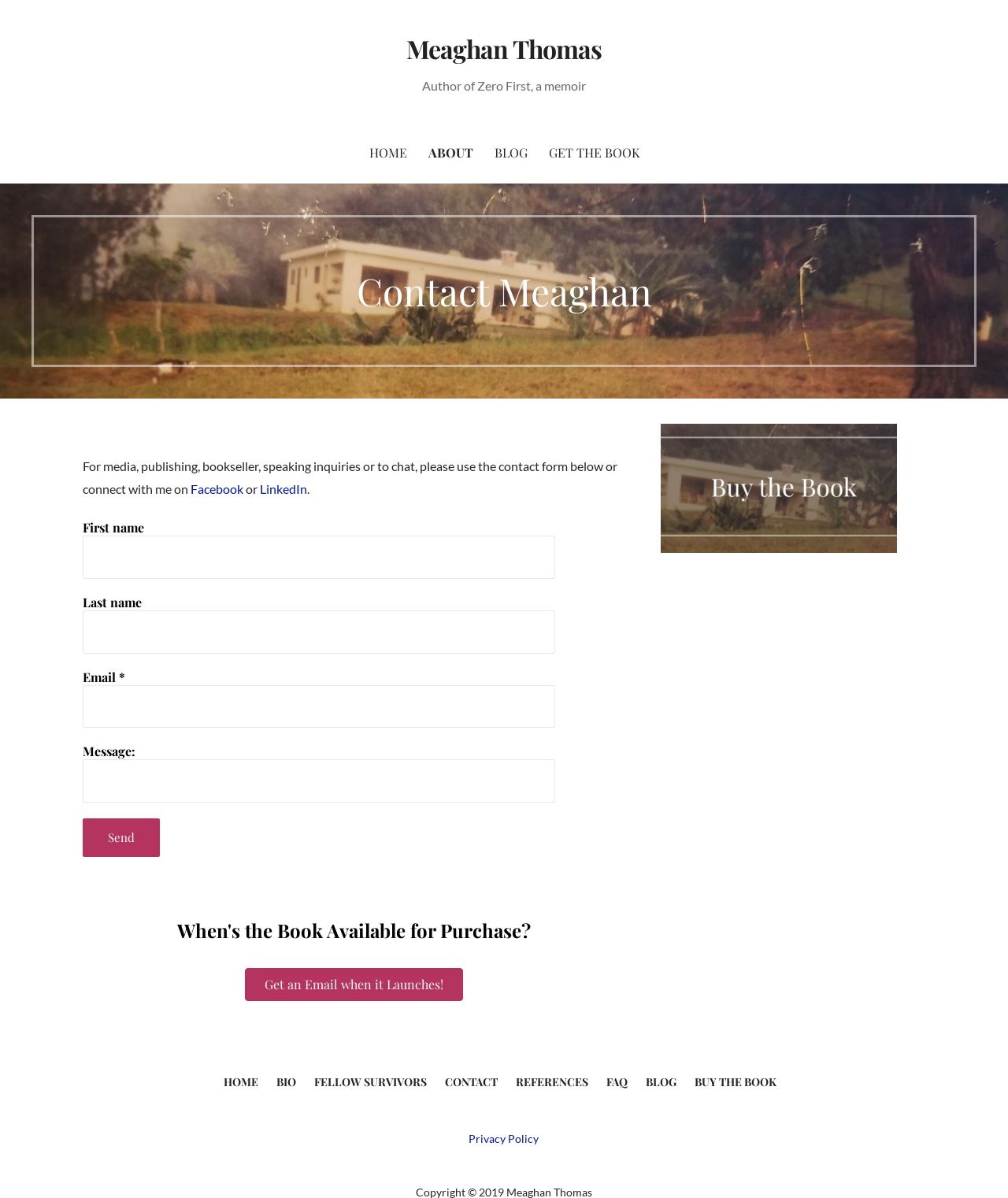Find the bounding box coordinates of the clickable element required to execute the following instruction: "Click on the Send button". Provide the coordinates as four float numbers between 0 and 1, i.e., [left, top, right, bottom].

[0.082, 0.683, 0.159, 0.715]